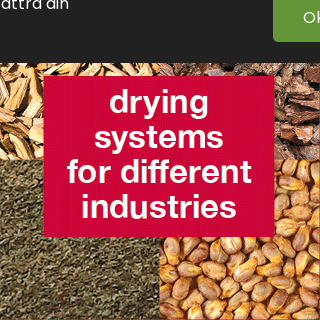Provide an in-depth description of the image.

This image features a vibrant and eye-catching design showcasing various materials related to the drying systems used across different industries. The prominent text in the center states "drying systems for different industries," highlighted against a bold red background, which draws attention to the theme of the image. Surrounding the central message are textured backgrounds that depict different raw materials, suggesting the diverse applications of these drying systems. This visual composition emphasizes the versatility and importance of effective drying solutions in various sectors, possibly including agriculture, food processing, and wood products.